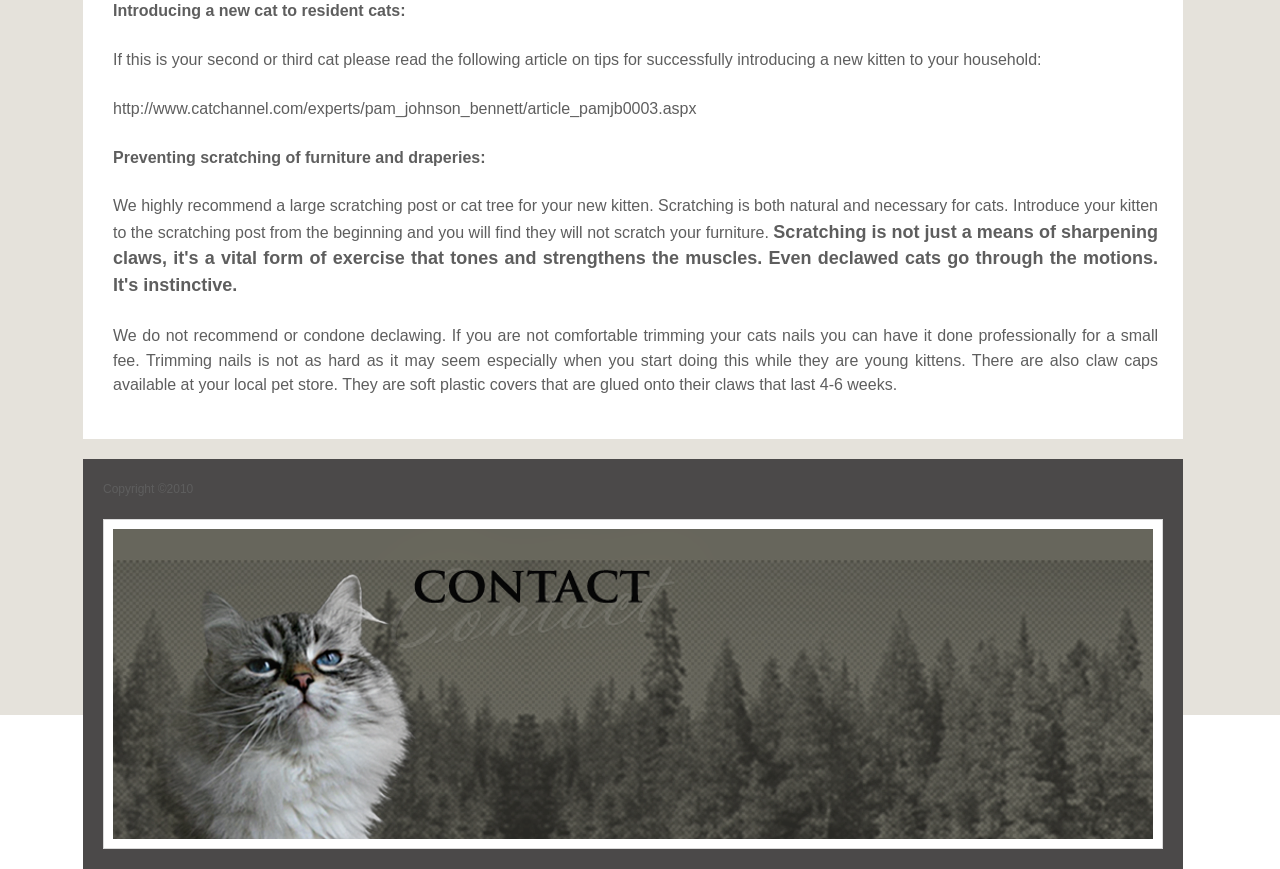Find the coordinates for the bounding box of the element with this description: "http://www.catchannel.com/experts/pam_johnson_bennett/article_pamjb0003.aspx".

[0.088, 0.115, 0.544, 0.134]